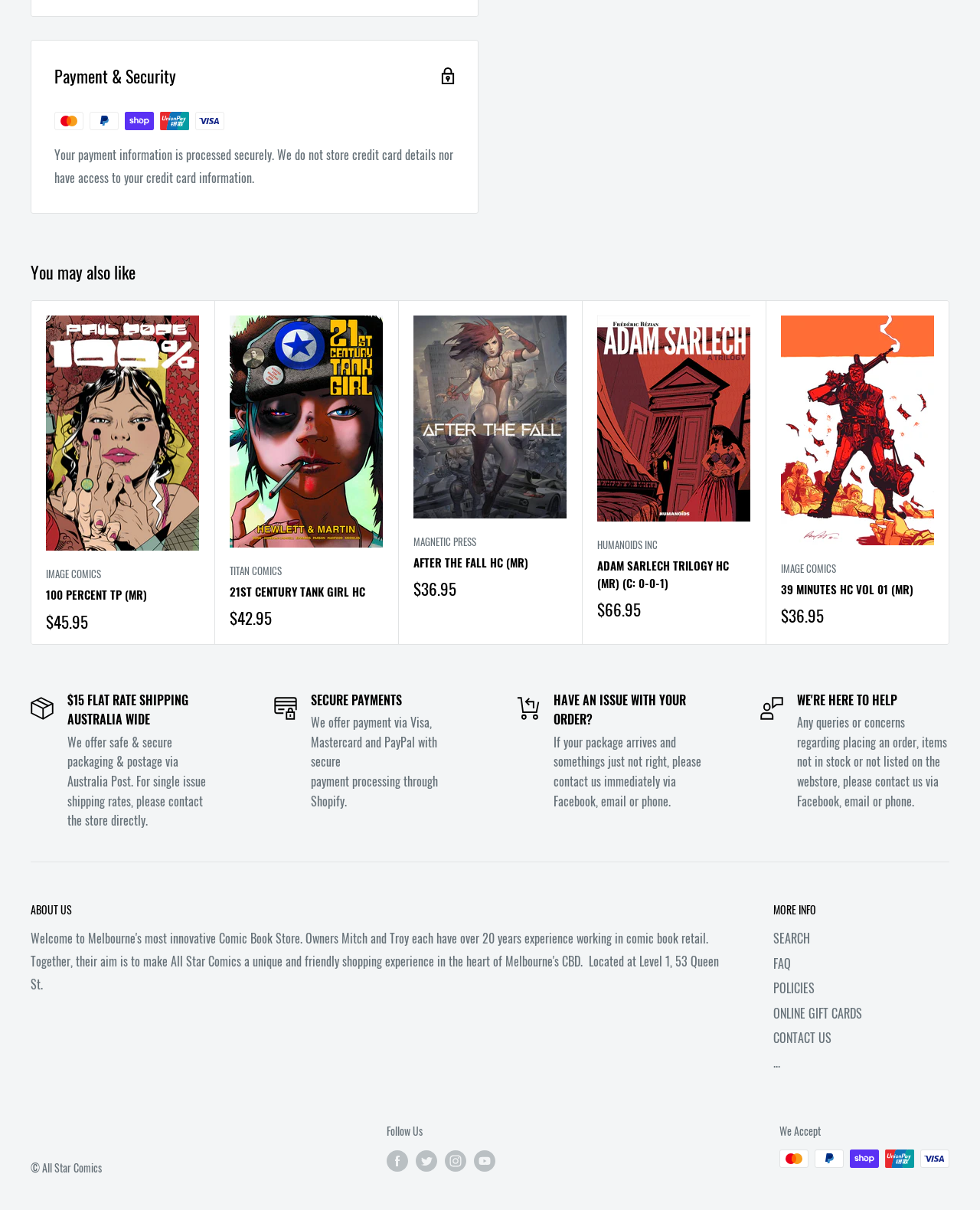What is the name of the company?
Look at the image and provide a detailed response to the question.

I found this information by looking at the copyright notice at the bottom of the page, which says '© All Star Comics'.